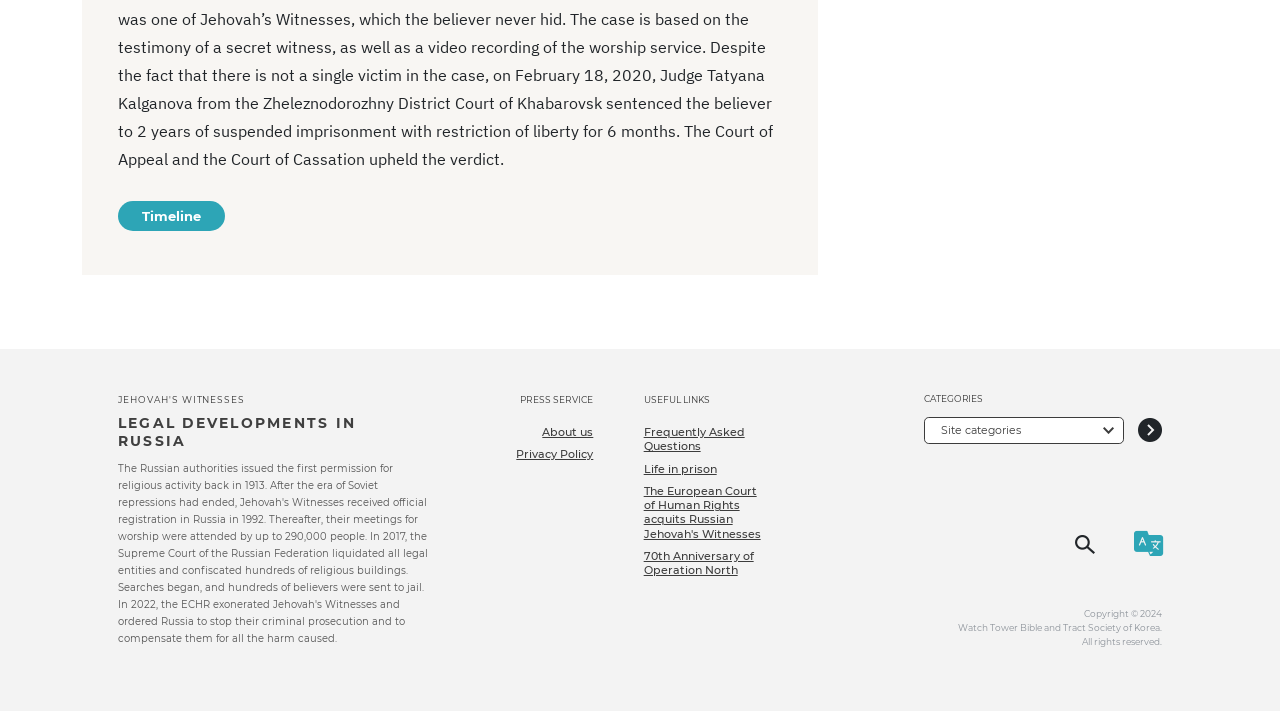Bounding box coordinates are to be given in the format (top-left x, top-left y, bottom-right x, bottom-right y). All values must be floating point numbers between 0 and 1. Provide the bounding box coordinate for the UI element described as: Frequently Asked Questions

[0.503, 0.598, 0.582, 0.638]